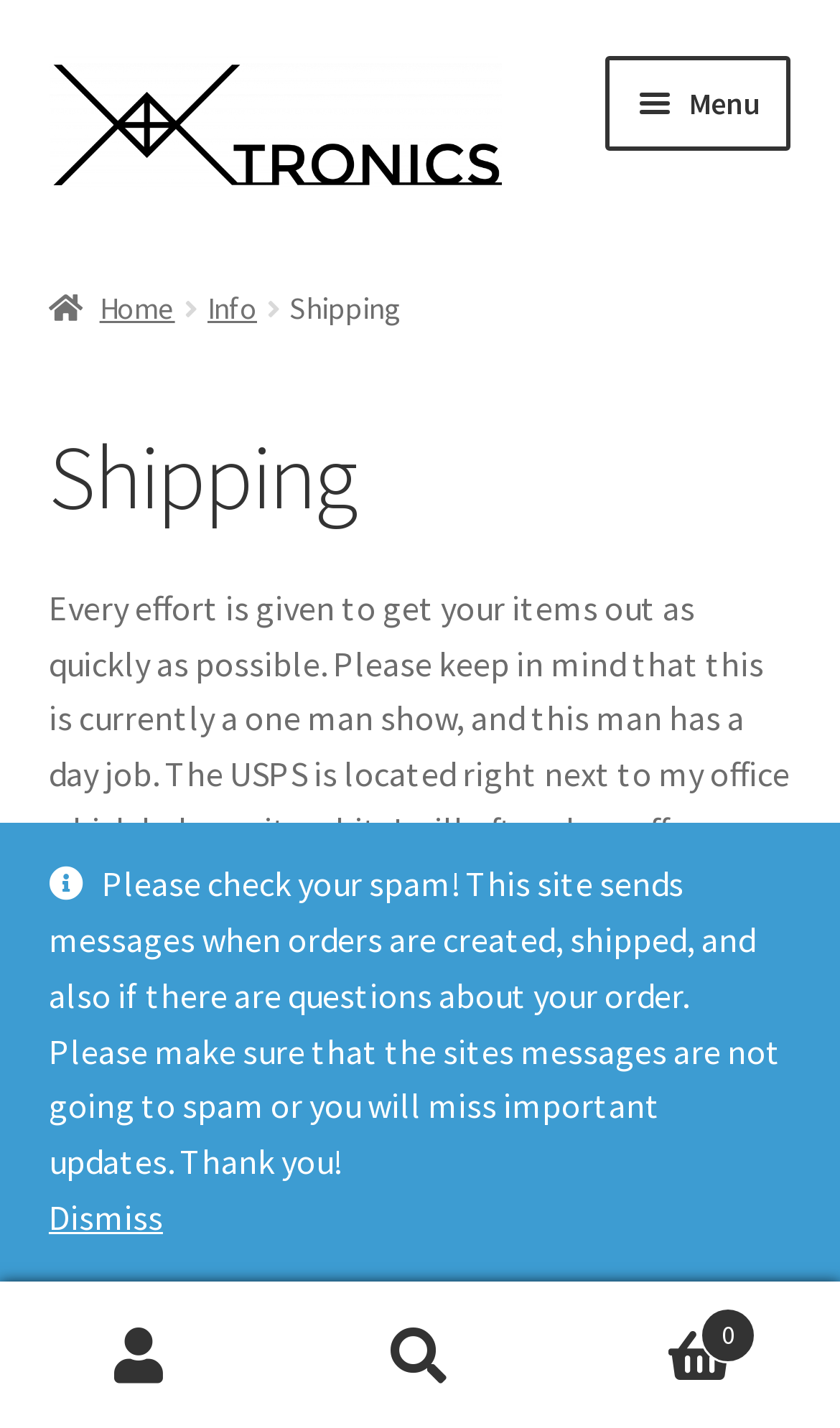Please locate the bounding box coordinates of the element that should be clicked to complete the given instruction: "Dismiss the notification".

[0.058, 0.834, 0.942, 0.873]